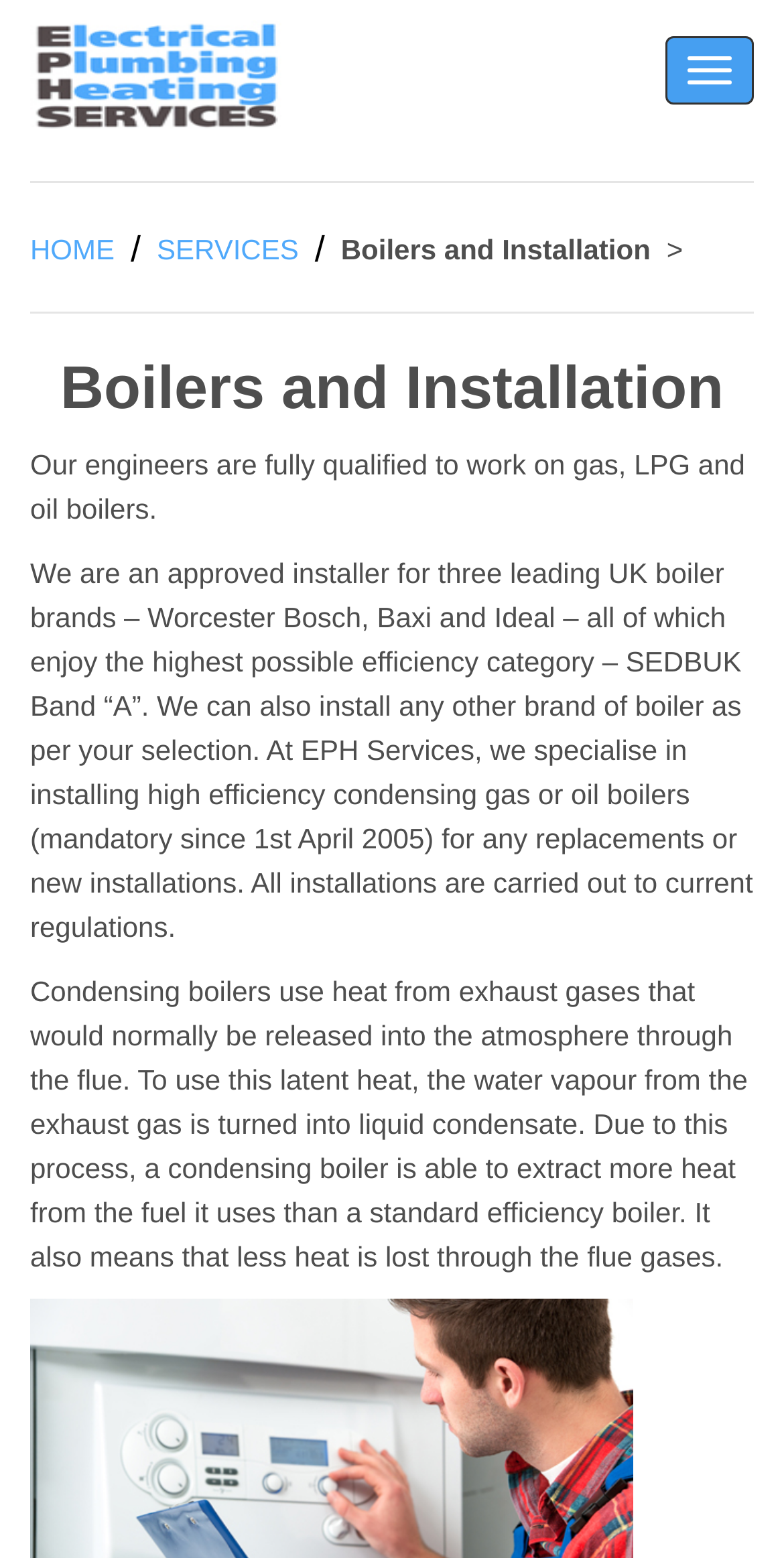What is the orientation of the separator element?
Look at the image and provide a short answer using one word or a phrase.

Horizontal